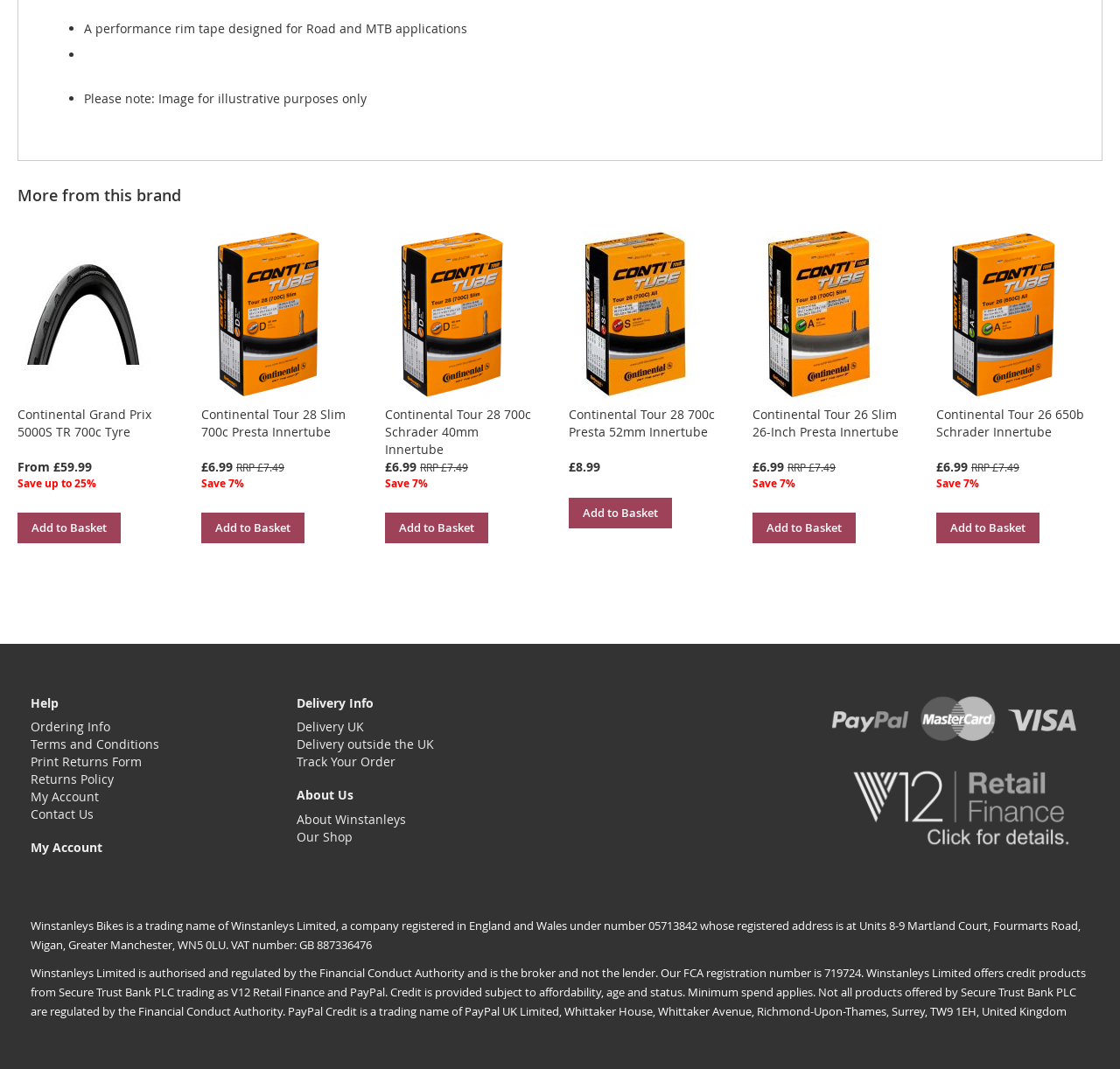Please identify the bounding box coordinates of the region to click in order to complete the task: "Click the 'My Account' link". The coordinates must be four float numbers between 0 and 1, specified as [left, top, right, bottom].

[0.027, 0.785, 0.091, 0.801]